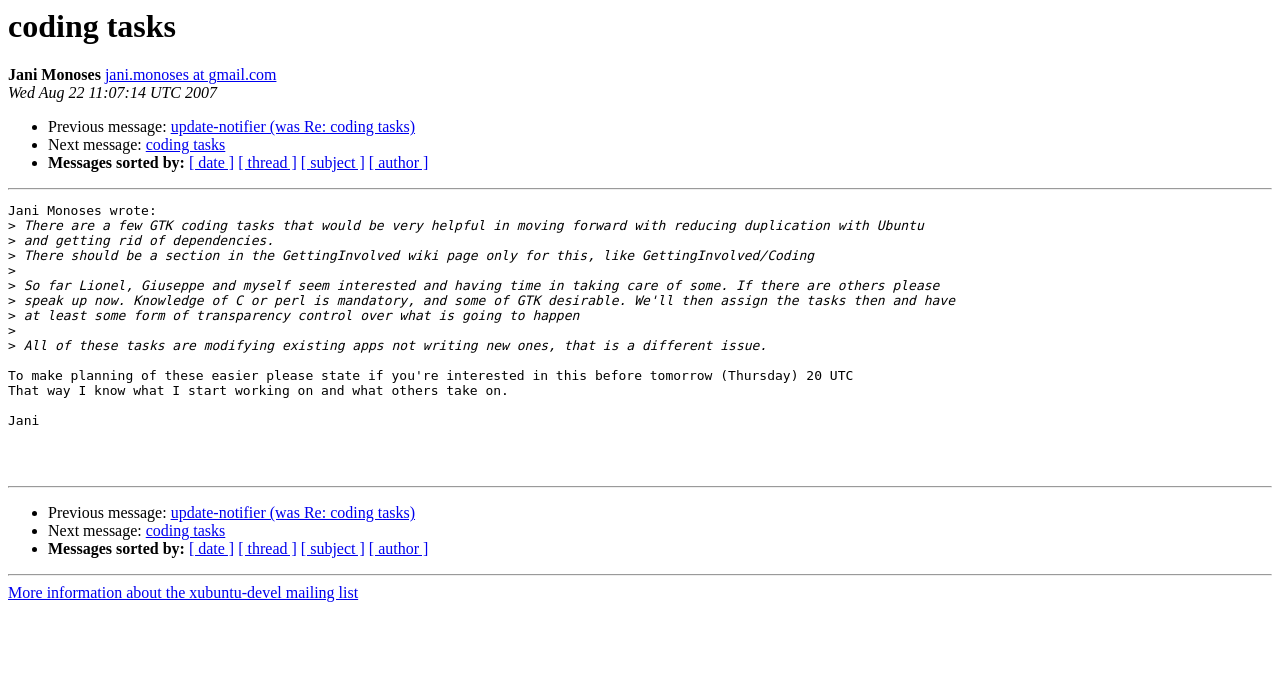Please answer the following question using a single word or phrase: 
What is the purpose of the message?

Discussing coding tasks